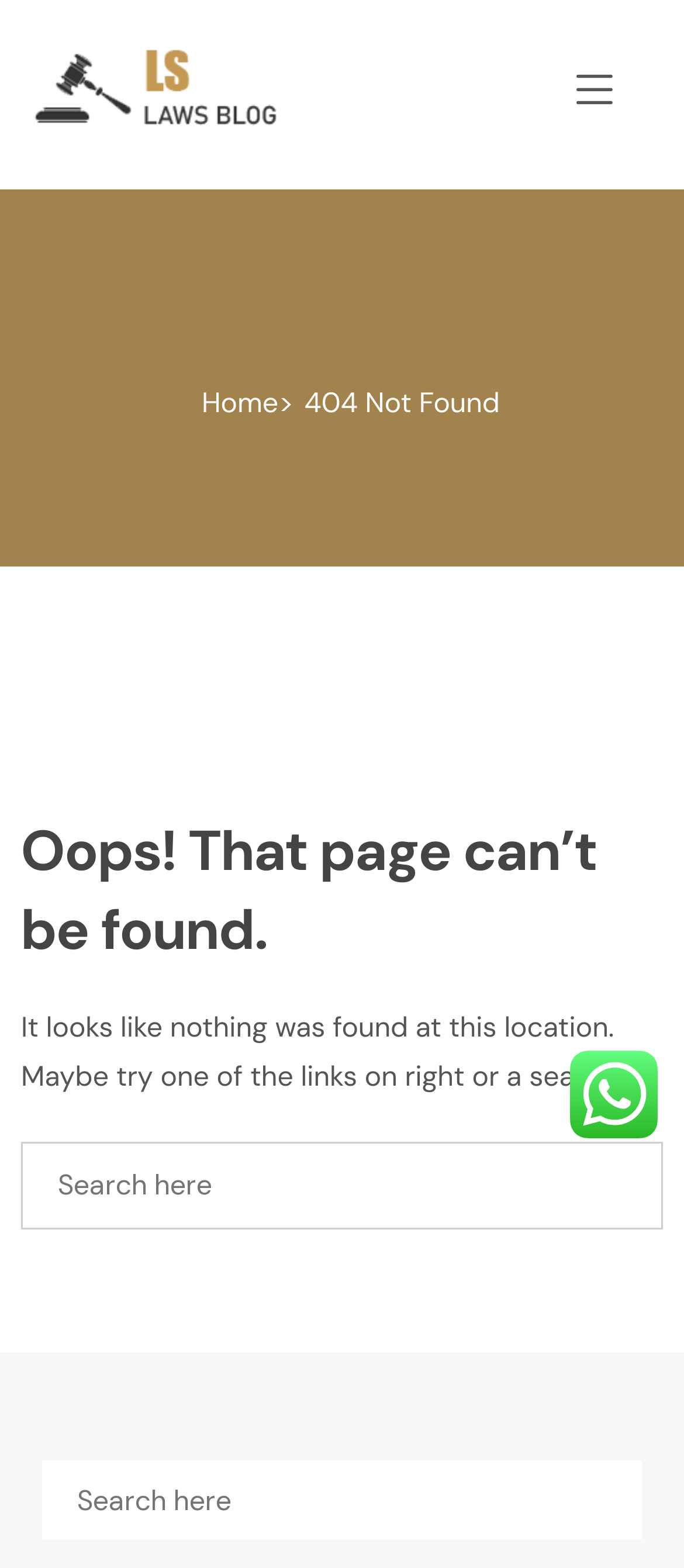Given the description of the UI element: "aria-label="Toggle navigation"", predict the bounding box coordinates in the form of [left, top, right, bottom], with each value being a float between 0 and 1.

[0.831, 0.04, 0.892, 0.067]